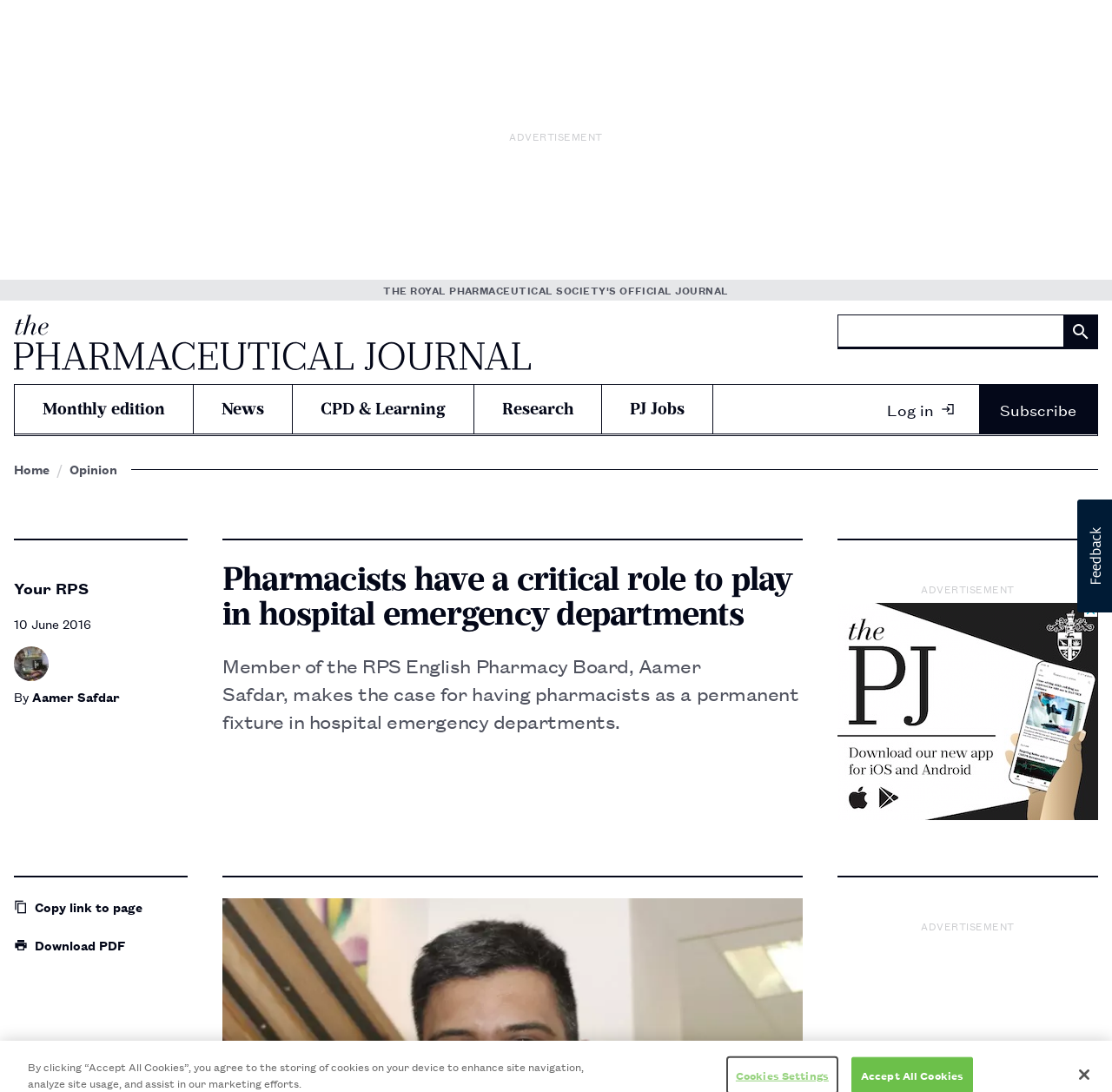Who is the author of the main article?
Please respond to the question with a detailed and informative answer.

The article mentions 'By Aamer Safdar' which indicates that Aamer Safdar is the author of the main article.